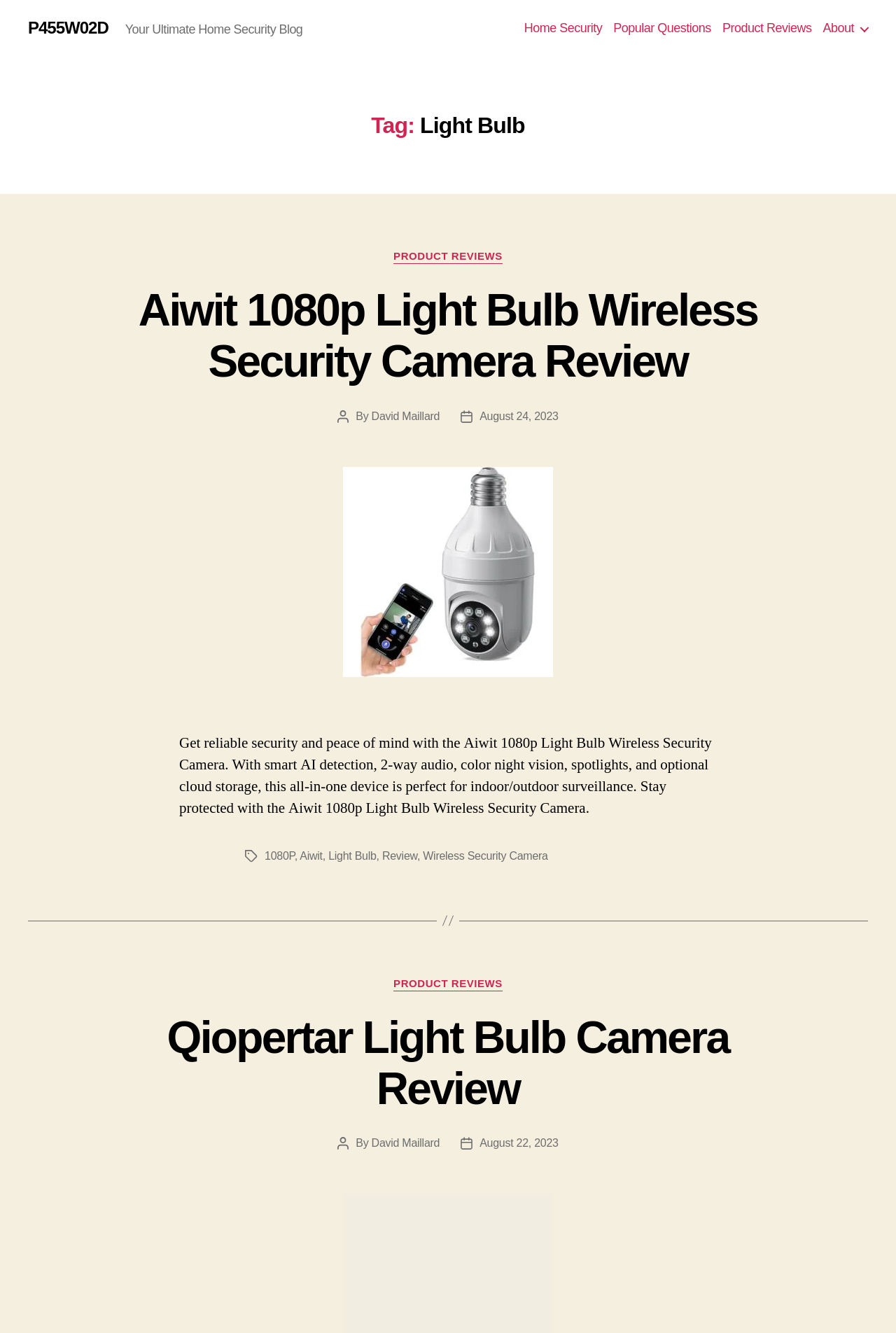Determine the bounding box coordinates of the UI element described by: "Qiopertar Light Bulb Camera Review".

[0.186, 0.759, 0.814, 0.835]